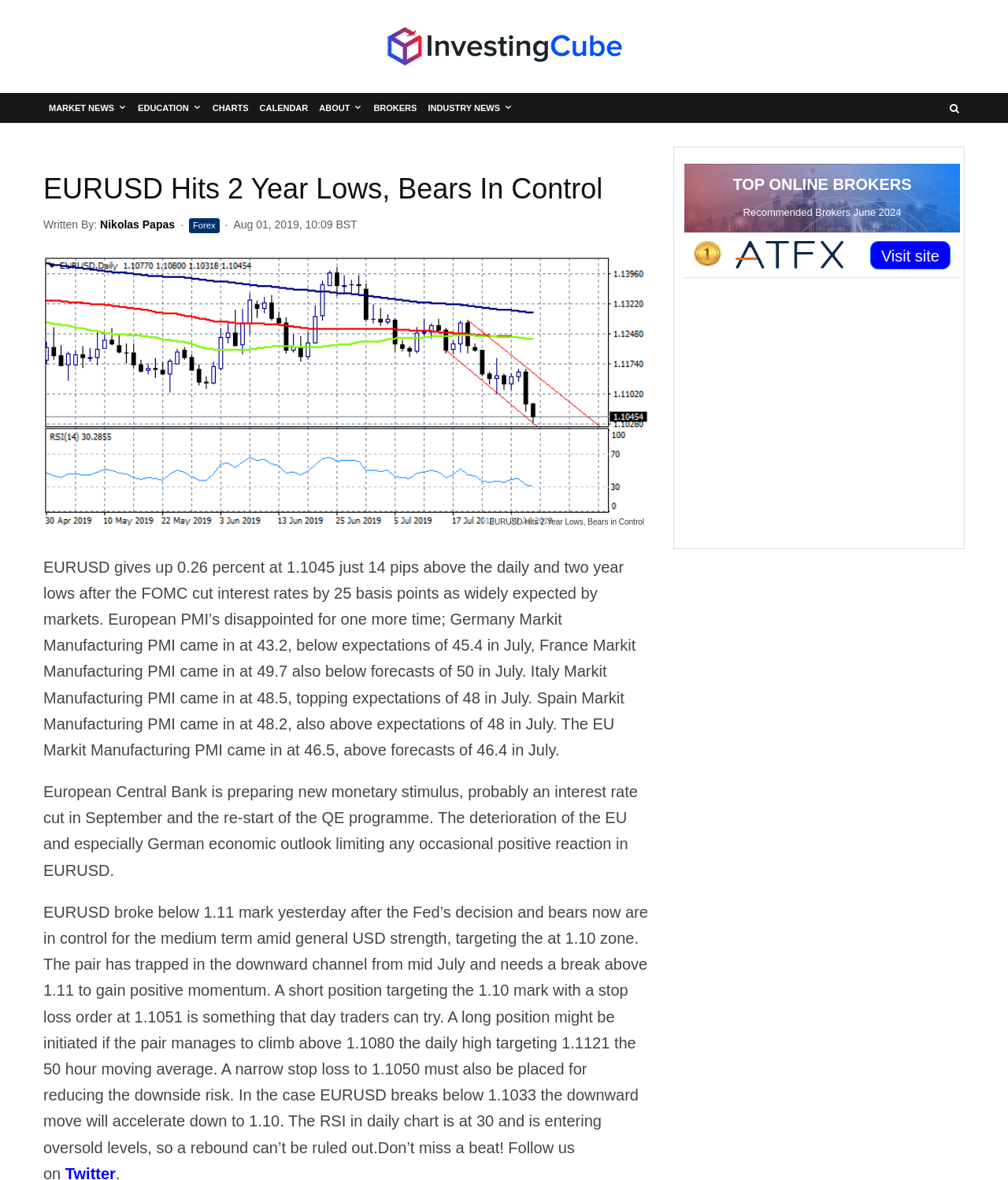Carefully examine the image and provide an in-depth answer to the question: What is the recommended broker?

The recommended broker is ATFX, which is listed in the table with a 'Visit site' button.